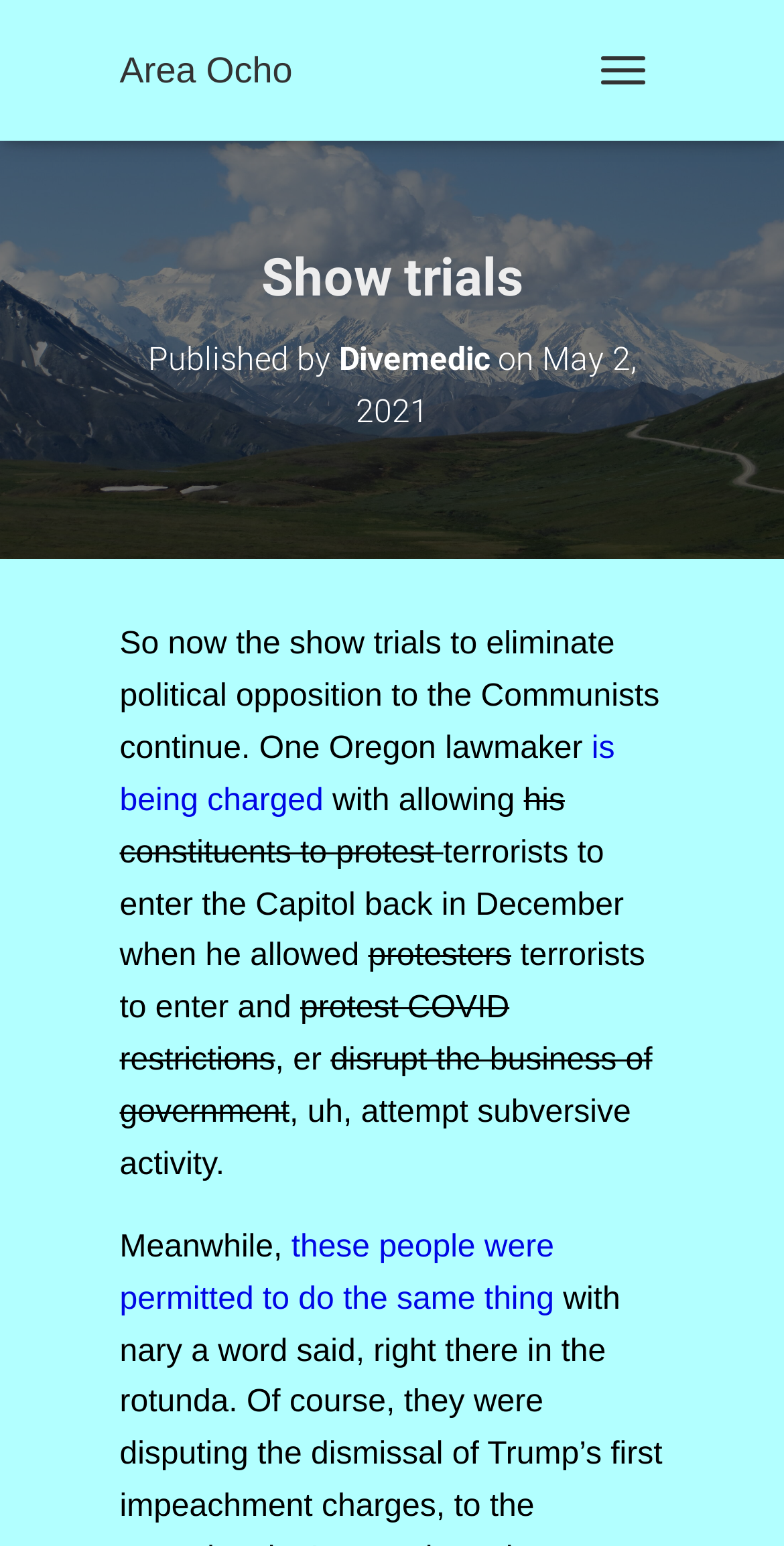Using the element description: "Divemedic", determine the bounding box coordinates for the specified UI element. The coordinates should be four float numbers between 0 and 1, [left, top, right, bottom].

[0.432, 0.22, 0.624, 0.245]